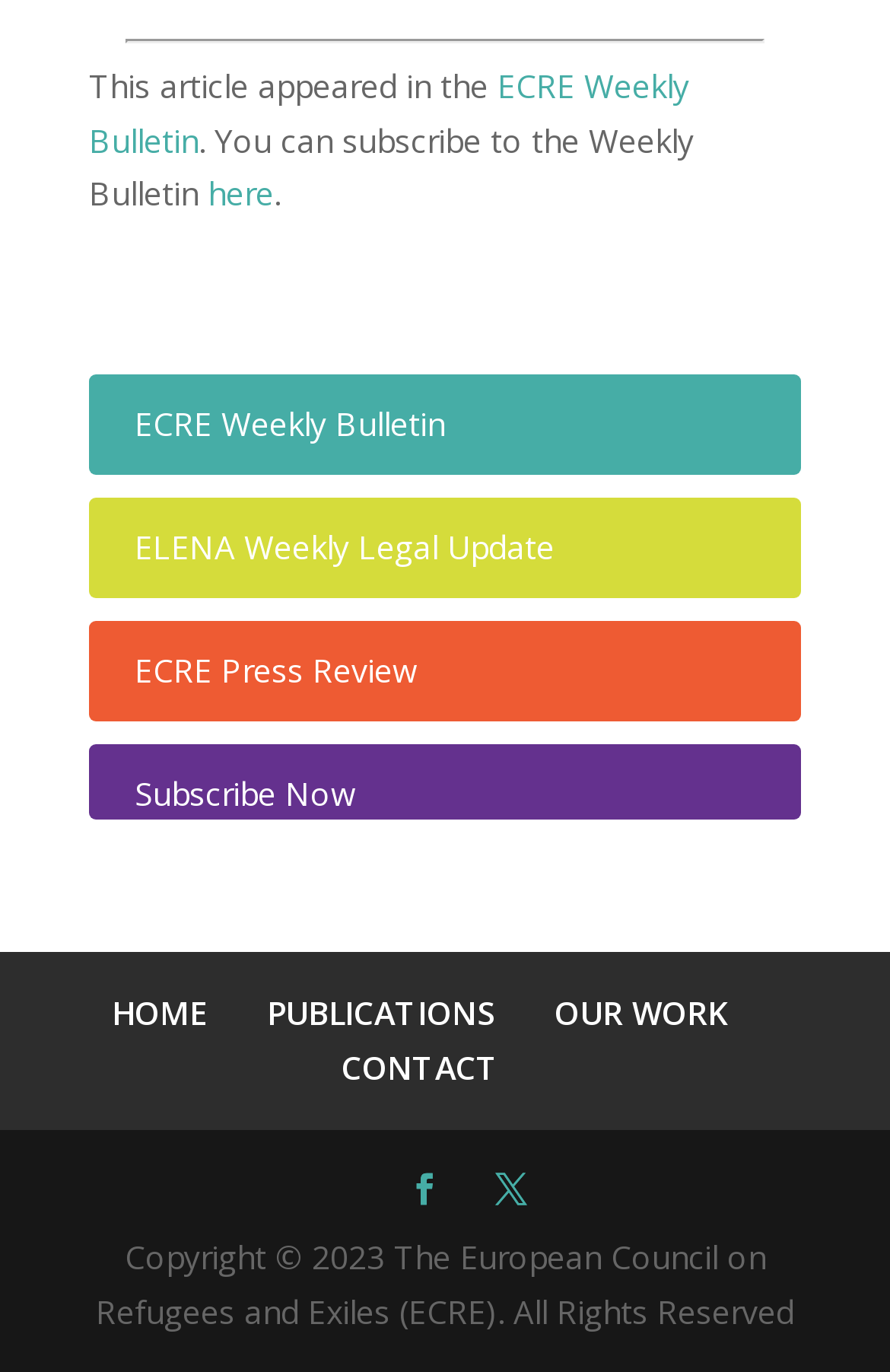What is the orientation of the separator at the top?
Using the image, give a concise answer in the form of a single word or short phrase.

horizontal